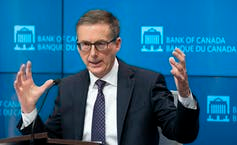What is the topic of discussion?
Provide a comprehensive and detailed answer to the question.

Based on the image, it is clear that the topic of discussion is the impact of inflation on the Canadian economy, as Tiff Macklem is speaking about pressing economic issues facing the nation.